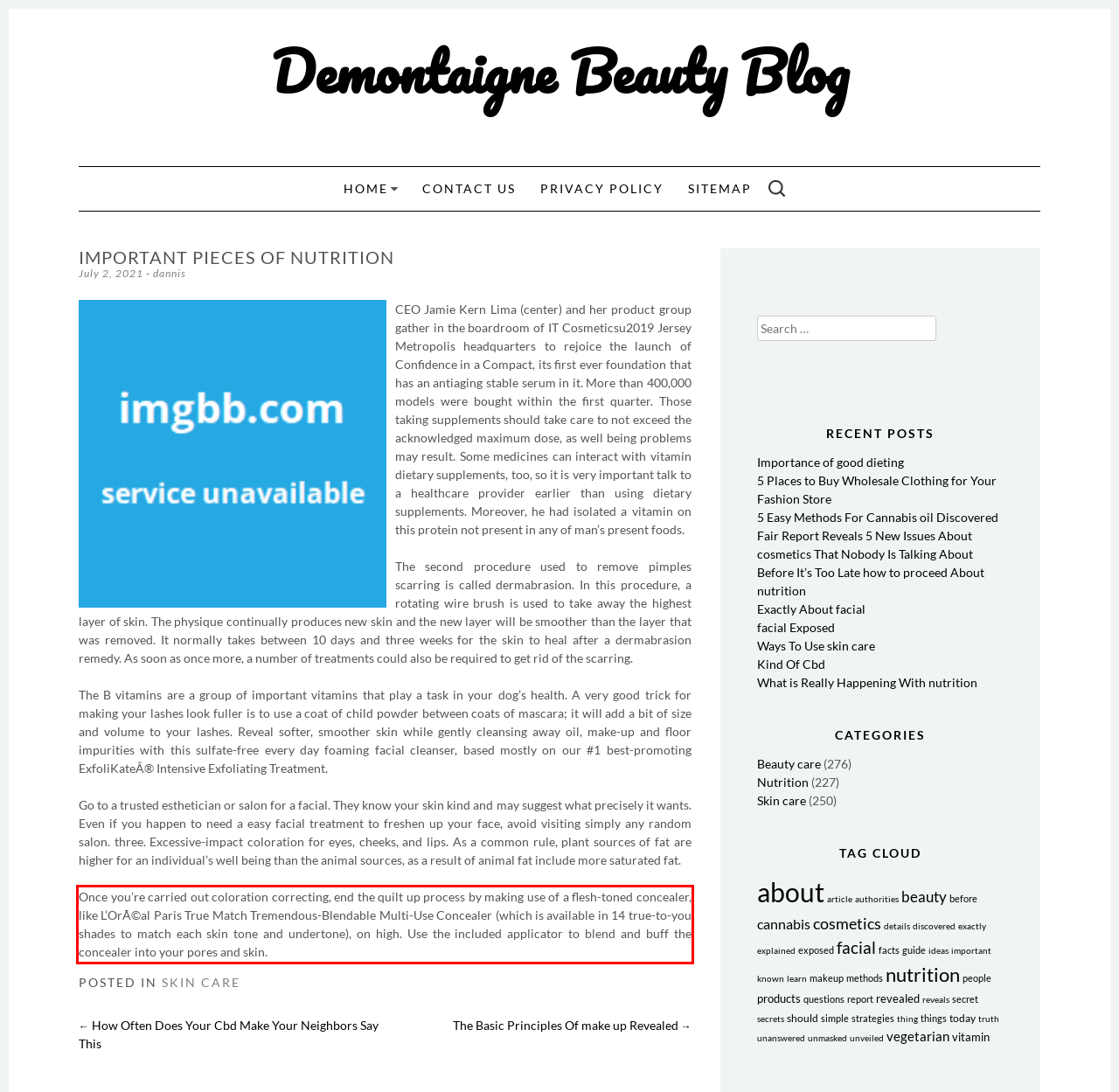Given a screenshot of a webpage with a red bounding box, please identify and retrieve the text inside the red rectangle.

Once you’re carried out coloration correcting, end the quilt up process by making use of a flesh-toned concealer, like L’OrÃ©al Paris True Match Tremendous-Blendable Multi-Use Concealer (which is available in 14 true-to-you shades to match each skin tone and undertone), on high. Use the included applicator to blend and buff the concealer into your pores and skin.